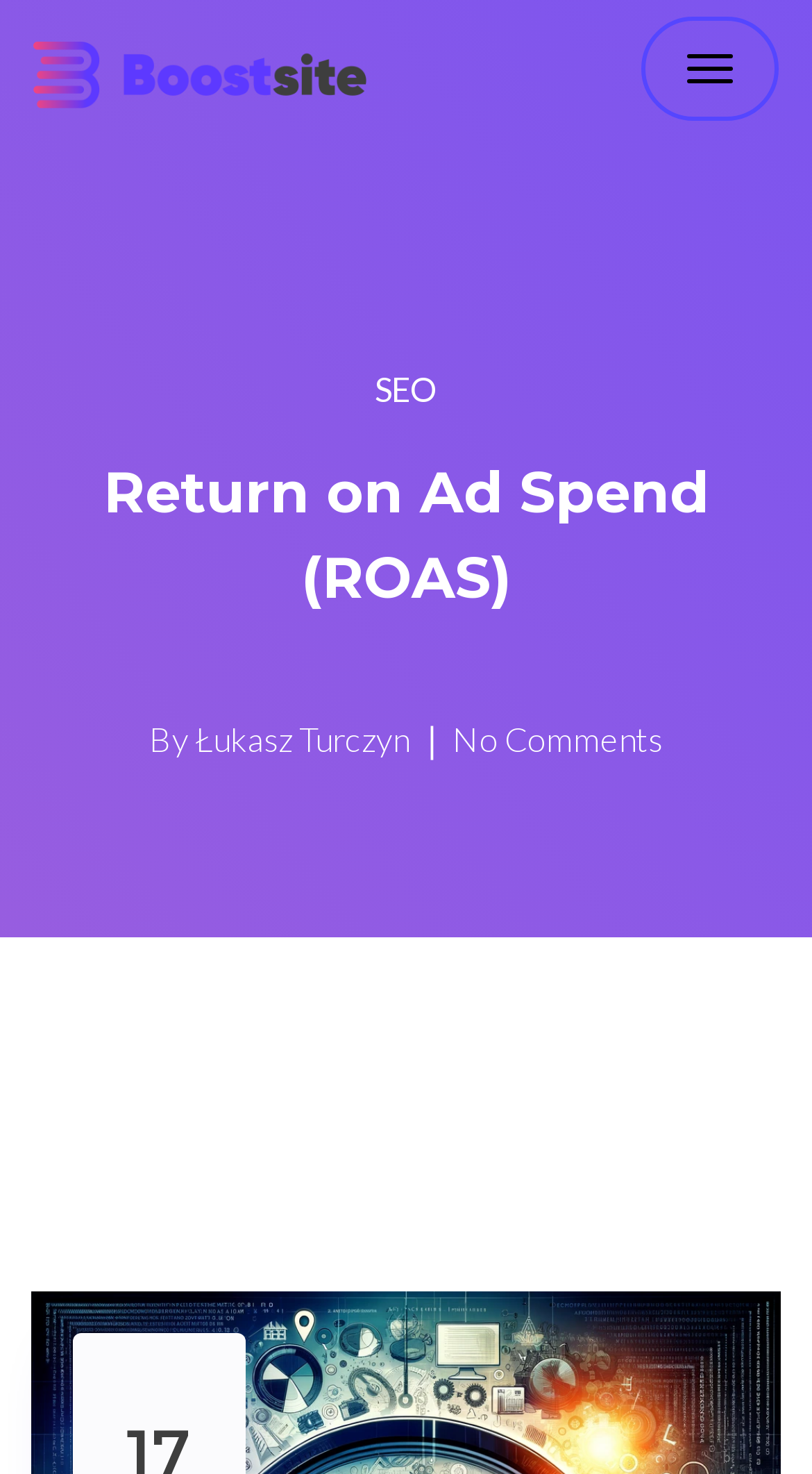What is the purpose of the button at the top right corner?
Using the visual information, answer the question in a single word or phrase.

Toggle navigation